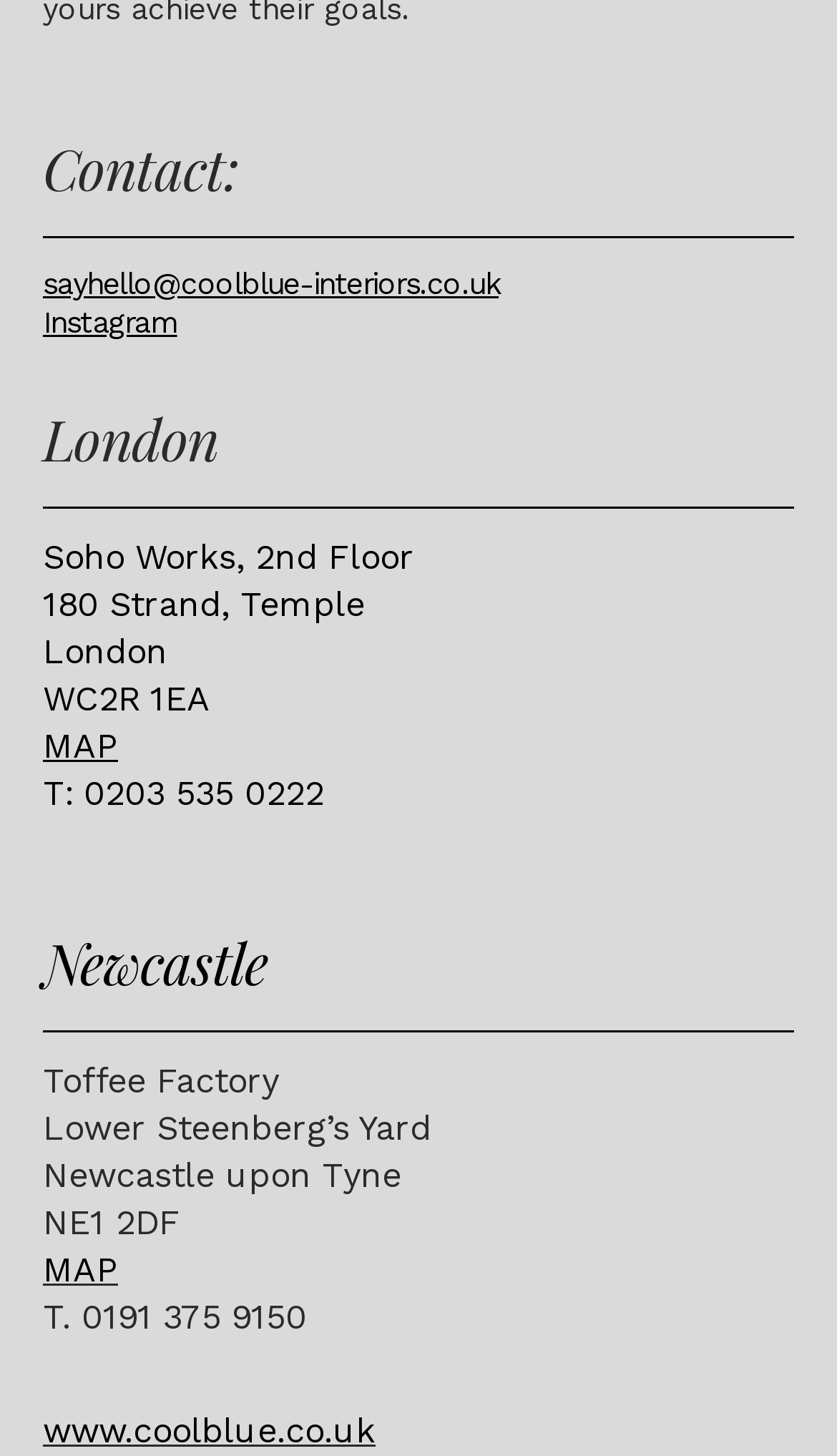Provide the bounding box coordinates for the area that should be clicked to complete the instruction: "Send an email to sayhello@coolblue-interiors.co.uk".

[0.051, 0.183, 0.596, 0.206]